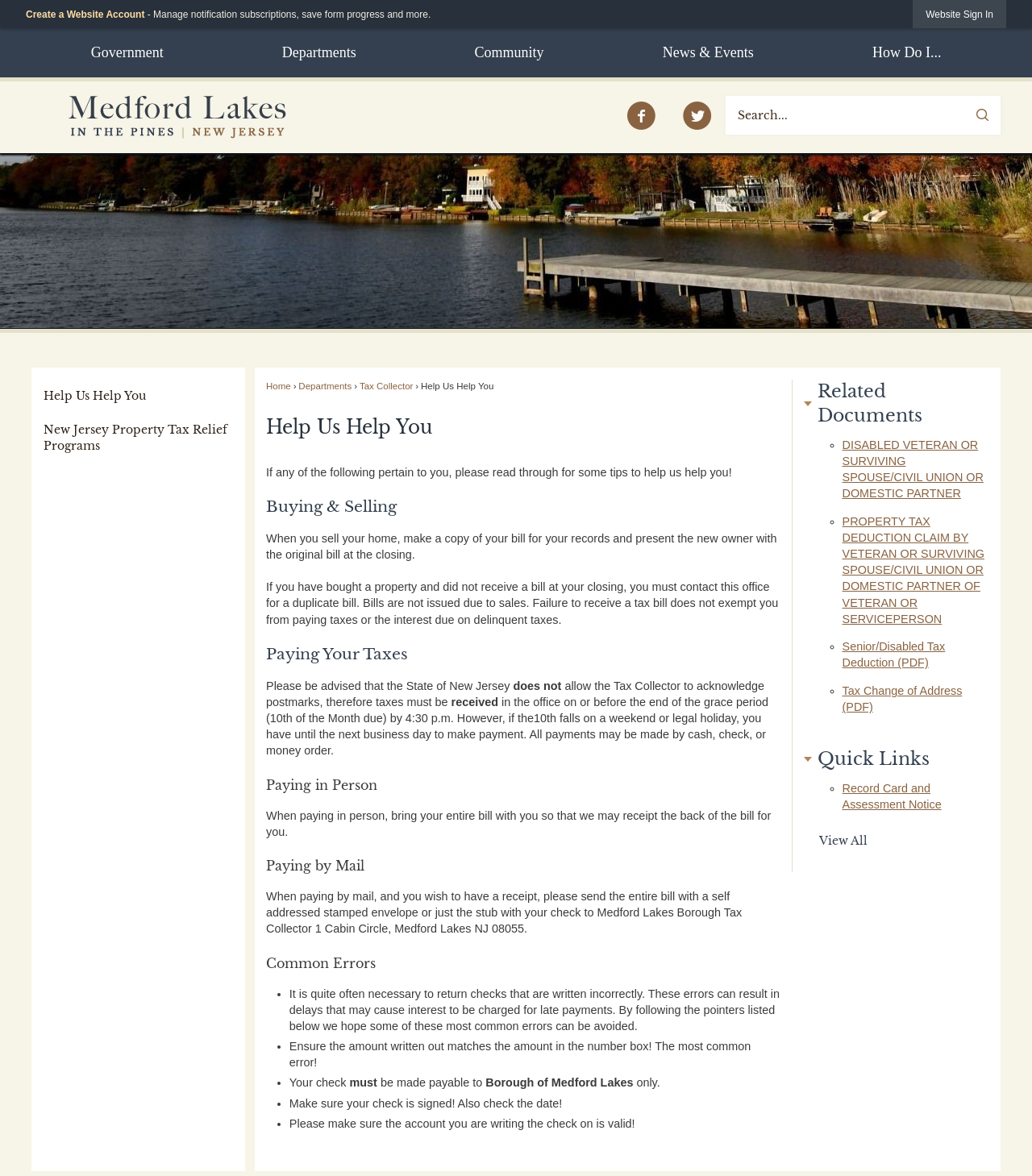Determine the bounding box coordinates for the element that should be clicked to follow this instruction: "View Related Documents". The coordinates should be given as four float numbers between 0 and 1, in the format [left, top, right, bottom].

[0.779, 0.323, 0.958, 0.635]